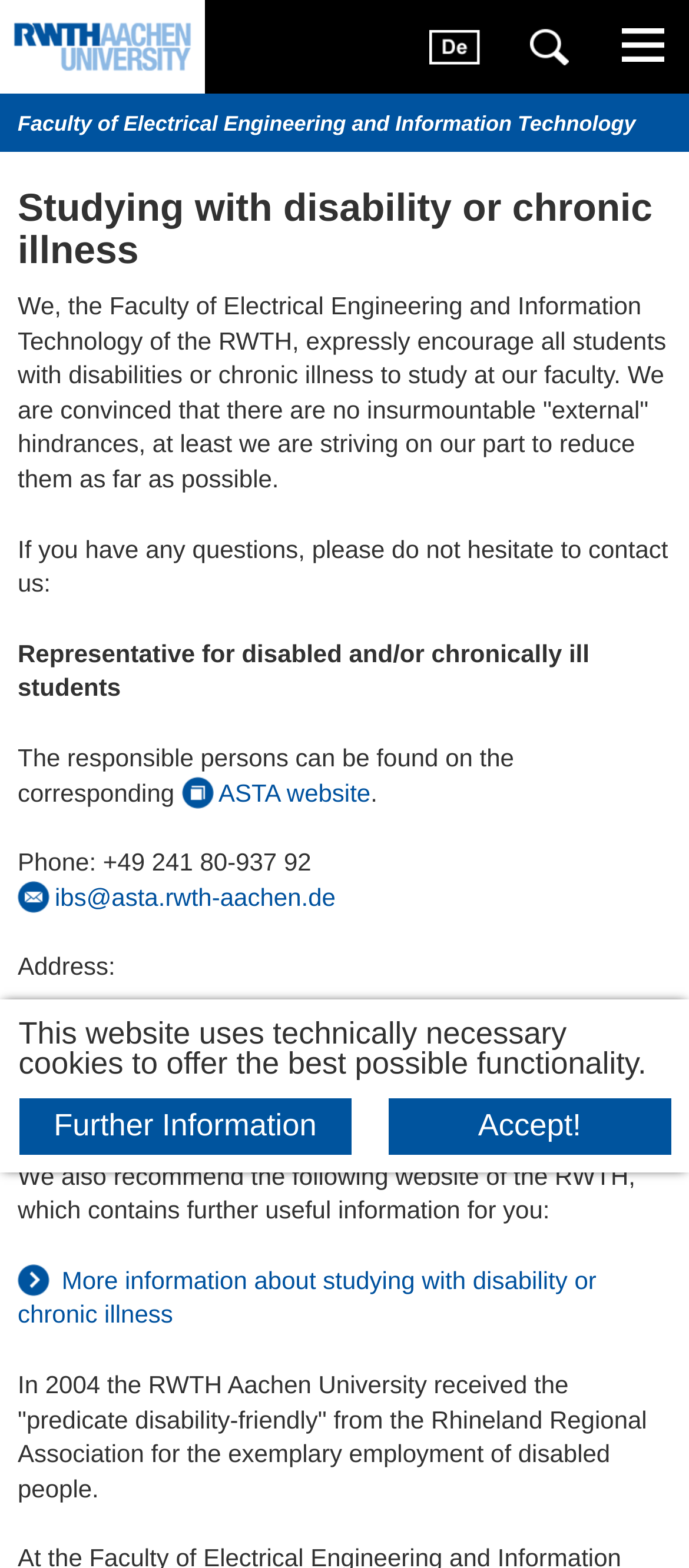Find the bounding box coordinates of the clickable region needed to perform the following instruction: "Contact the representative for disabled and/or chronically ill students". The coordinates should be provided as four float numbers between 0 and 1, i.e., [left, top, right, bottom].

[0.026, 0.407, 0.856, 0.447]